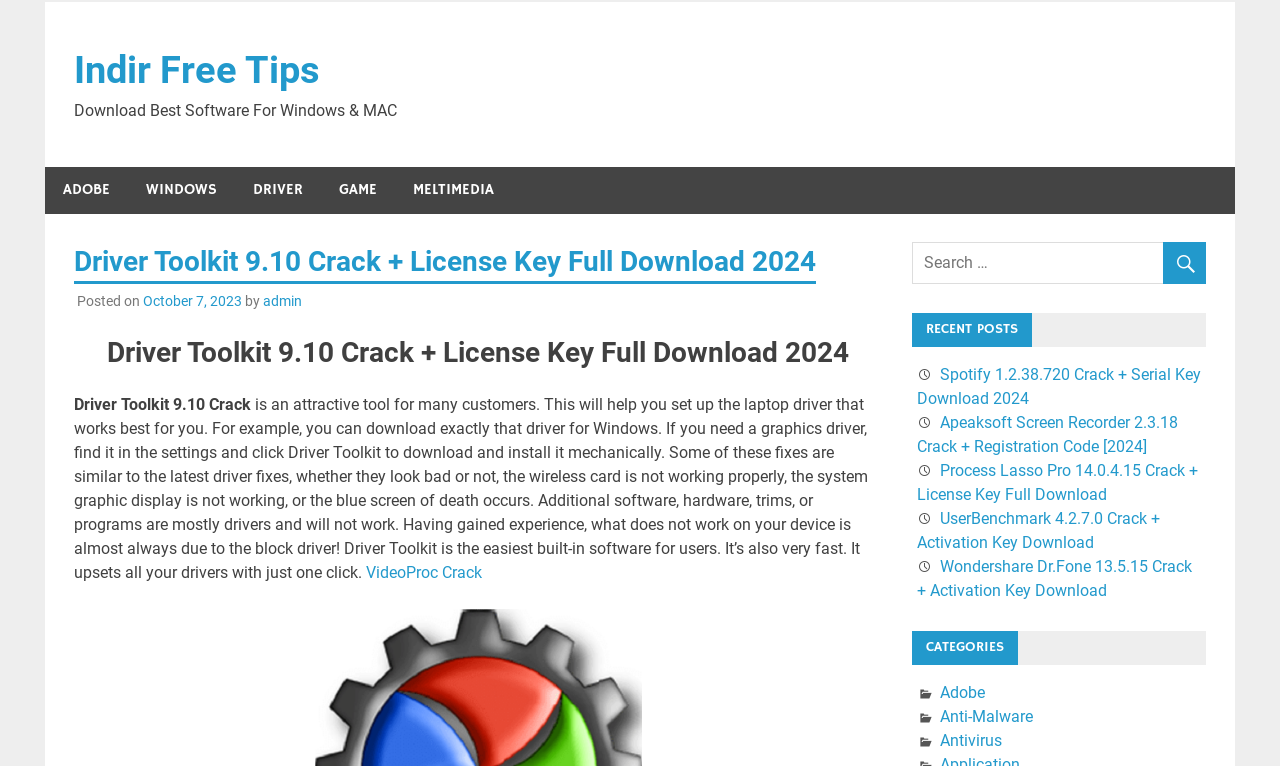Could you highlight the region that needs to be clicked to execute the instruction: "Download Driver Toolkit 9.10 Crack"?

[0.058, 0.132, 0.31, 0.157]